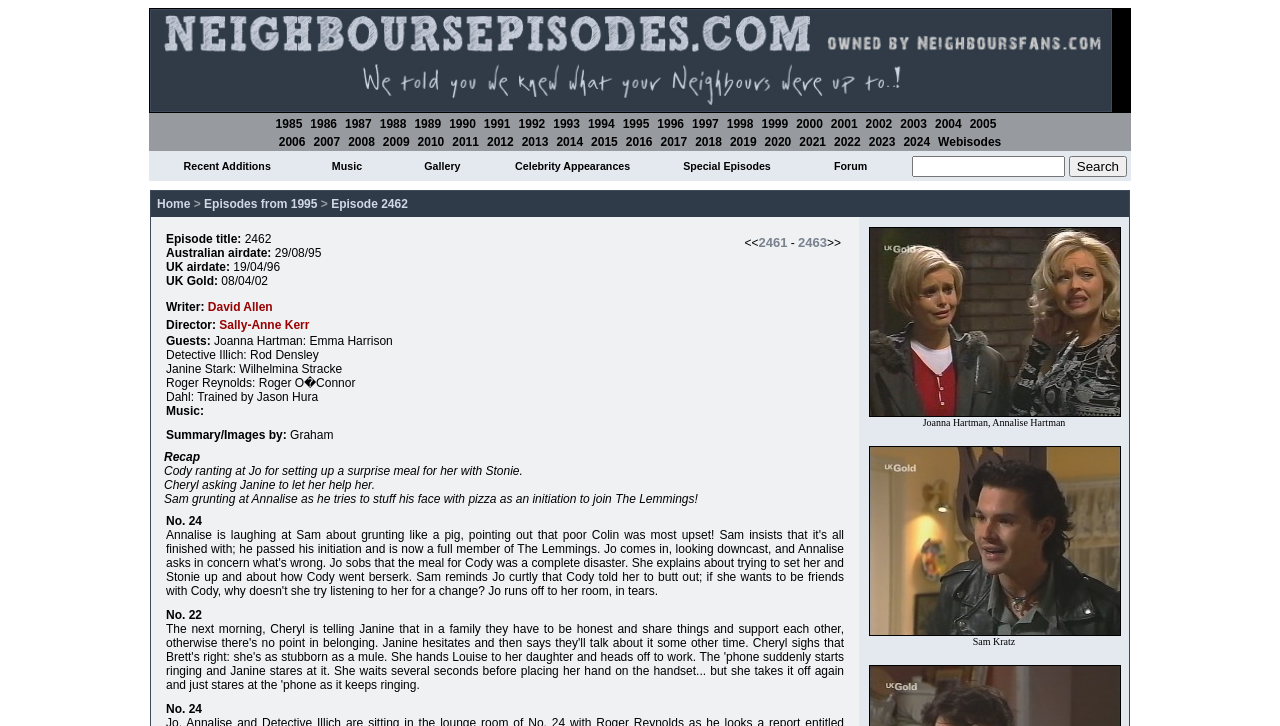Determine the bounding box coordinates for the region that must be clicked to execute the following instruction: "Visit the forum".

[0.652, 0.221, 0.678, 0.237]